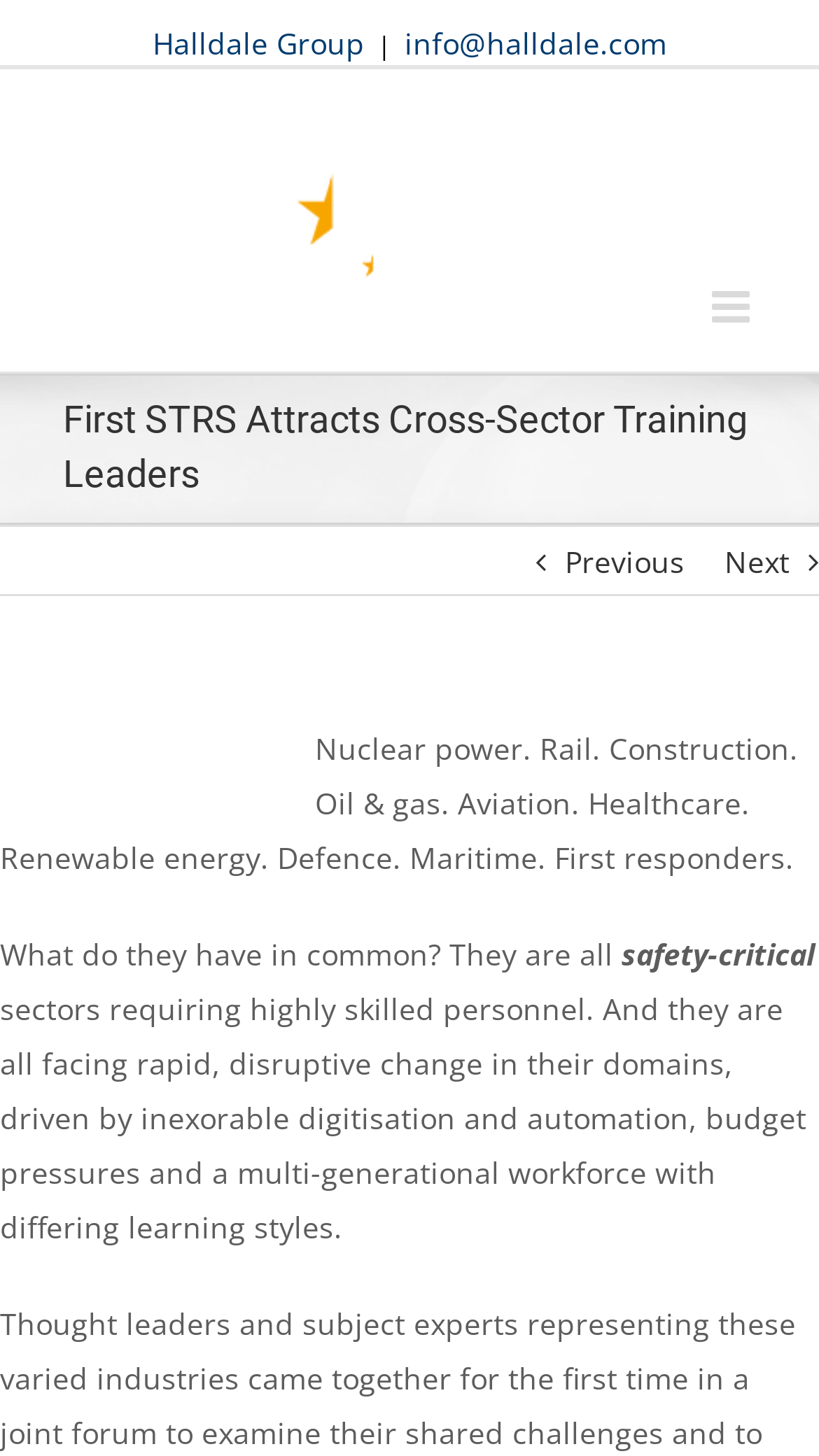What is the date of the article?
Ensure your answer is thorough and detailed.

By examining the article section, I can see the text 'July 16th, 2019' which indicates the date of the article.